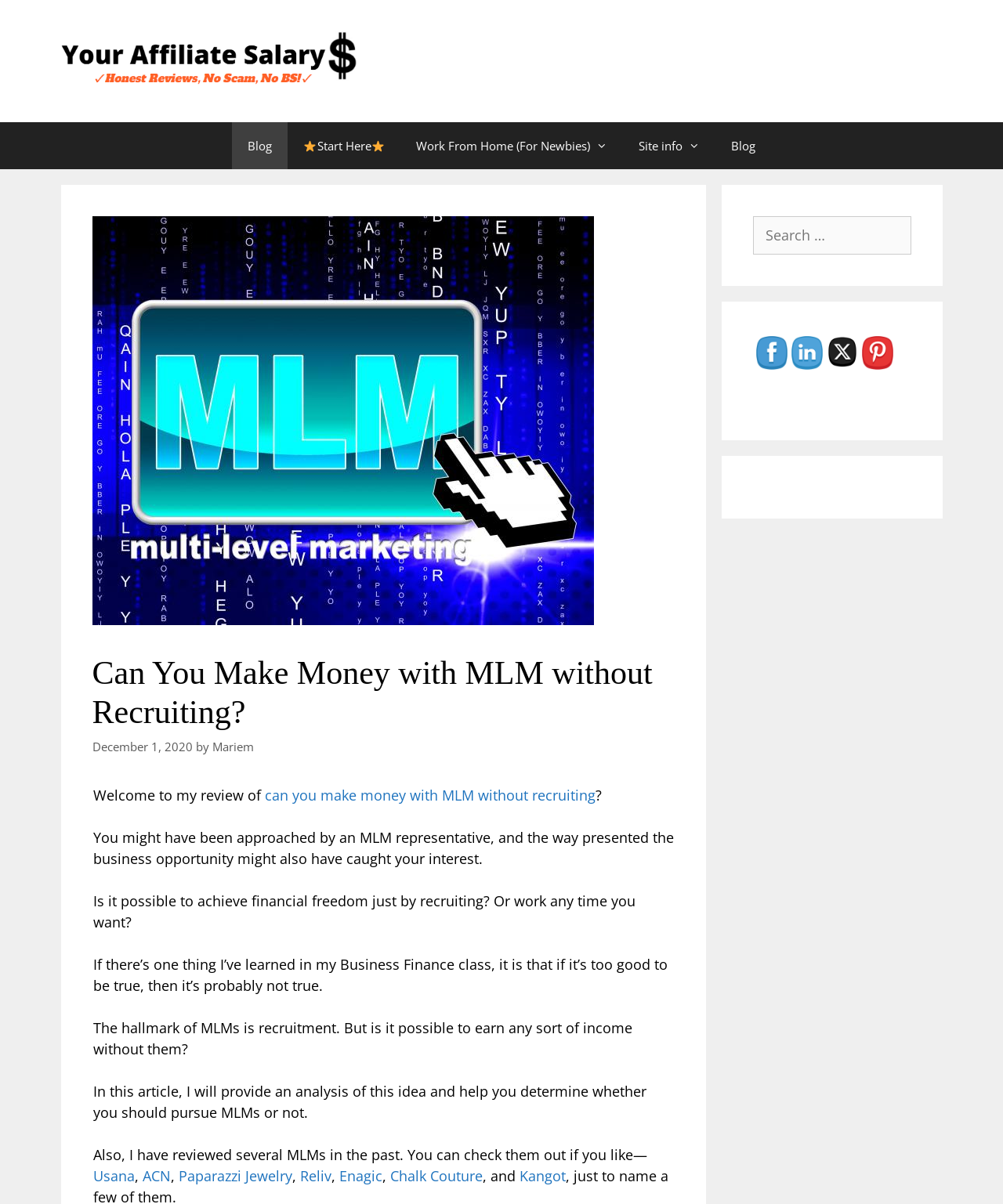Determine the bounding box coordinates for the element that should be clicked to follow this instruction: "Click on the 'Blog' link". The coordinates should be given as four float numbers between 0 and 1, in the format [left, top, right, bottom].

[0.232, 0.102, 0.287, 0.141]